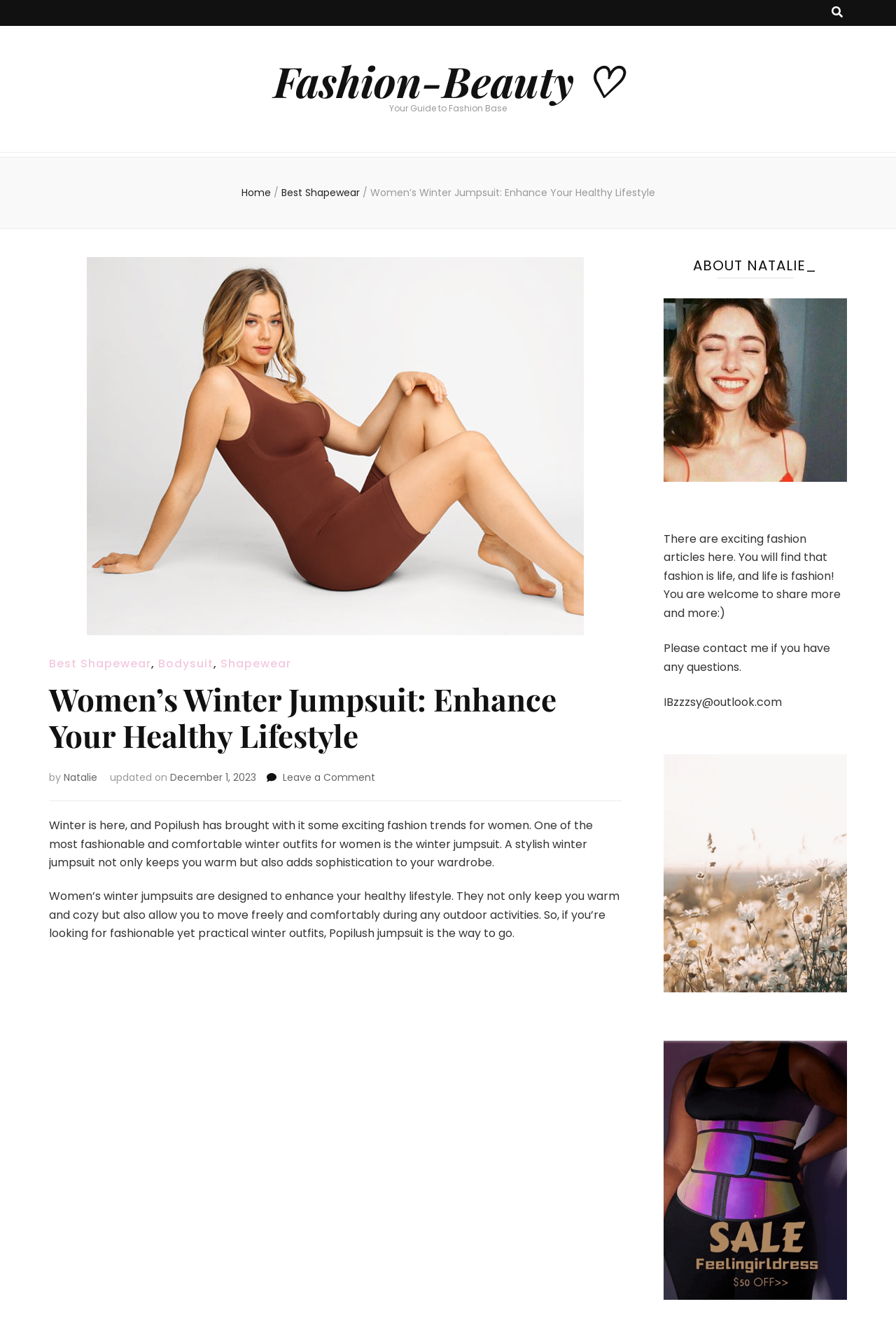Please specify the bounding box coordinates of the clickable section necessary to execute the following command: "Go to Fashion-Beauty homepage".

[0.305, 0.04, 0.695, 0.082]